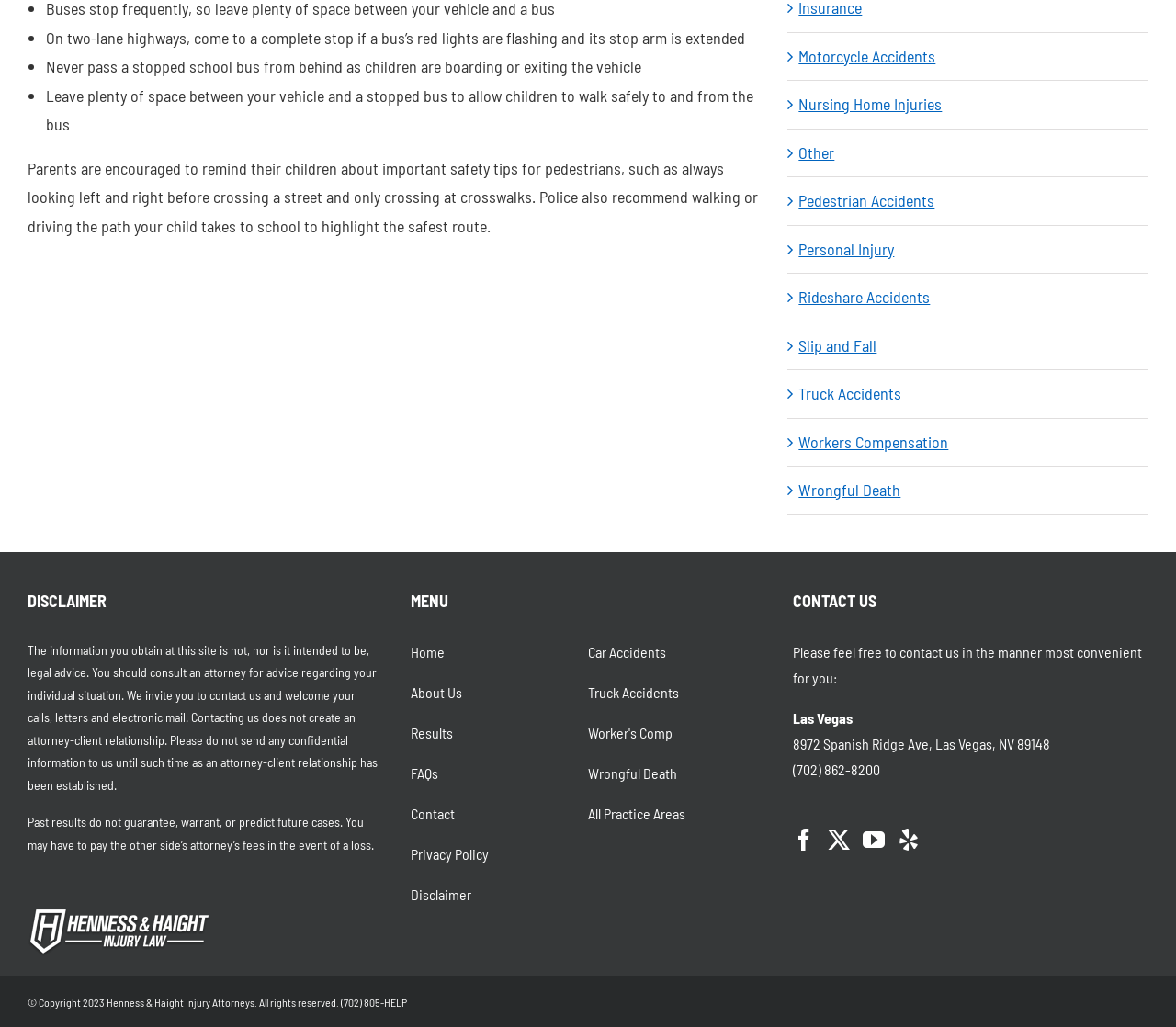Determine the bounding box coordinates of the clickable region to carry out the instruction: "Go to the Home page".

[0.349, 0.626, 0.378, 0.643]